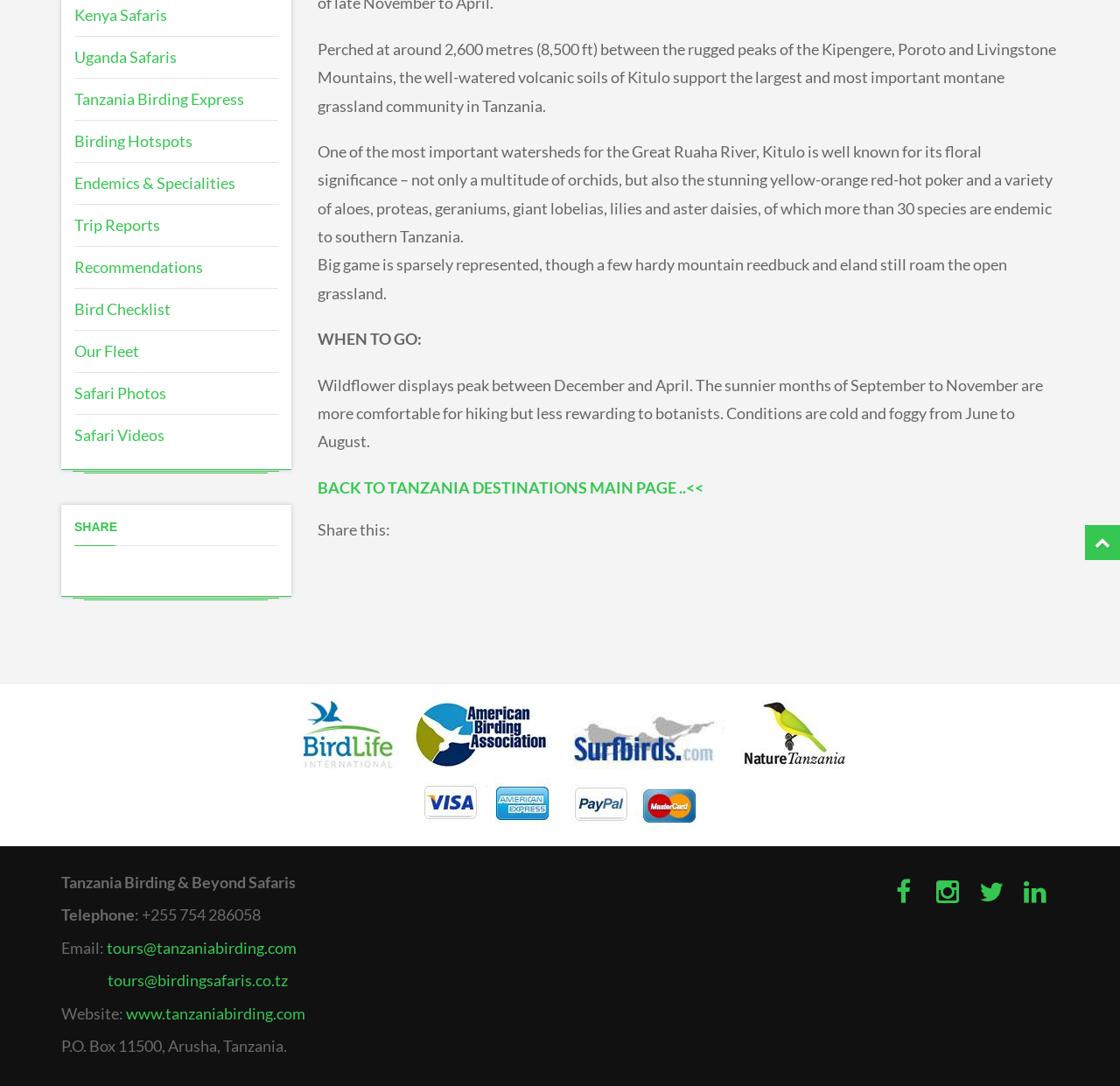Provide the bounding box coordinates for the UI element described in this sentence: "Endemics & Specialities". The coordinates should be four float values between 0 and 1, i.e., [left, top, right, bottom].

[0.066, 0.16, 0.21, 0.177]